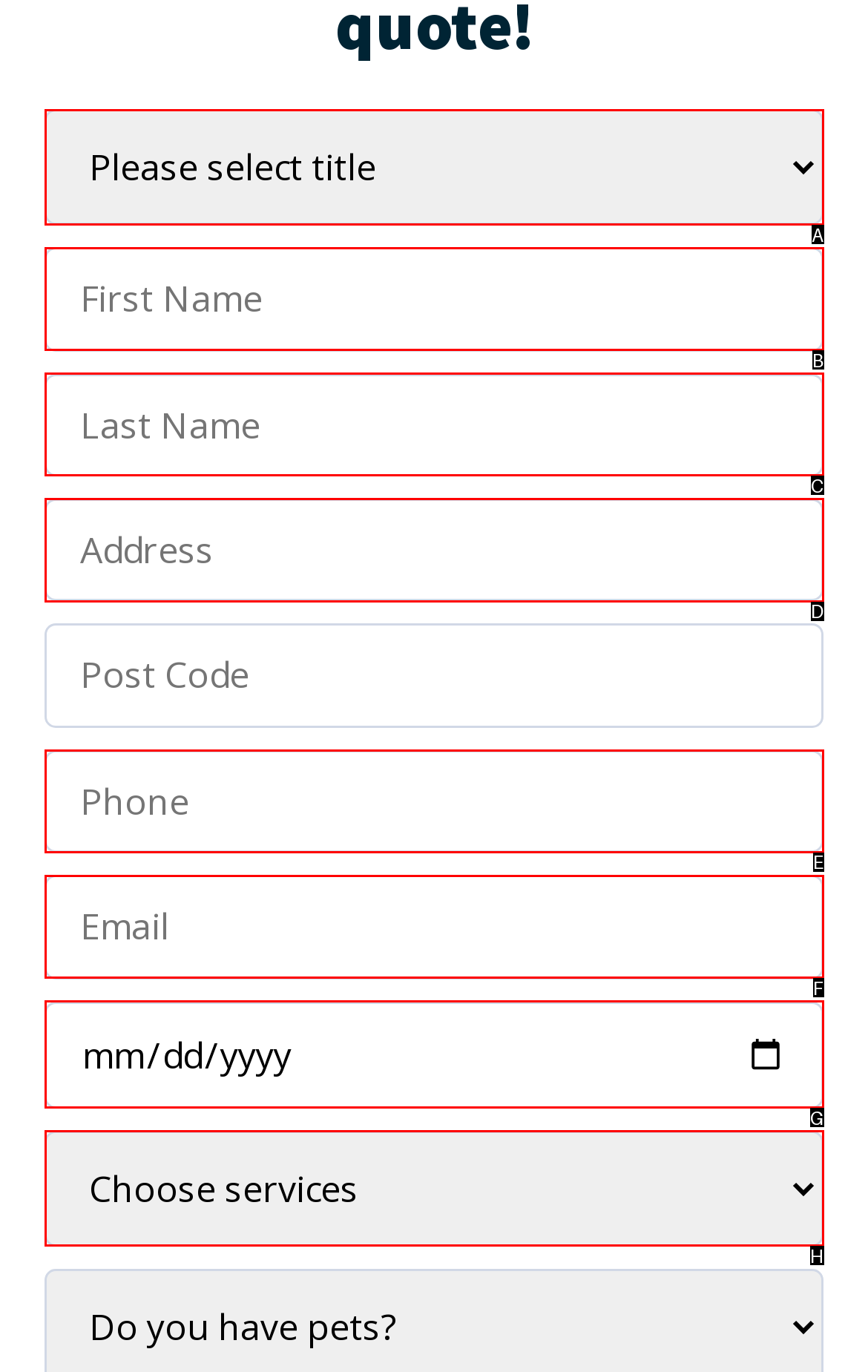Find the HTML element that suits the description: name="address" placeholder="Address"
Indicate your answer with the letter of the matching option from the choices provided.

D